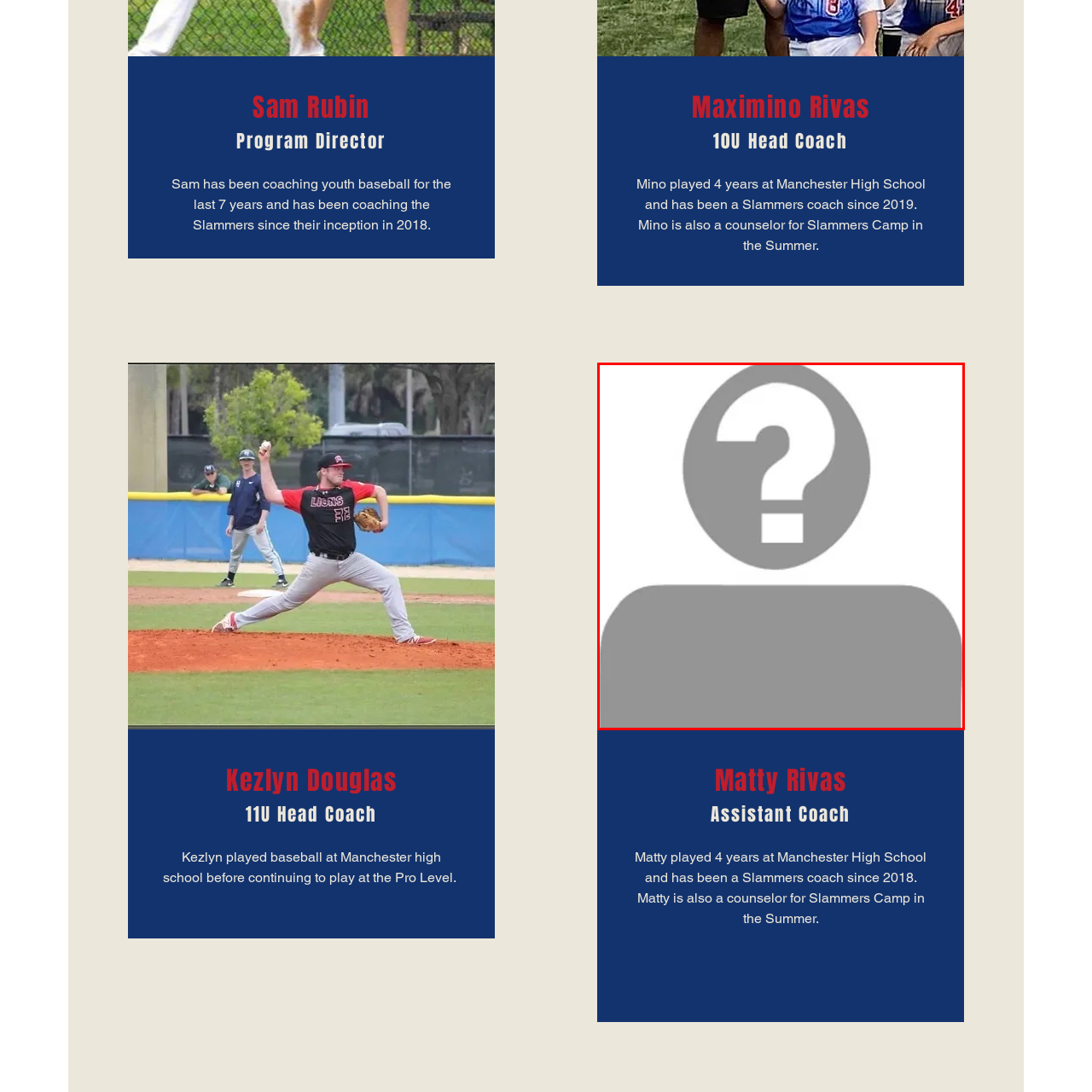Please provide a thorough description of the image inside the red frame.

The image features a generic silhouette of a person, represented by a gray figure with a question mark in place of the face. This symbolizes the identity of individuals who are part of a team or organization but may not have their pictures displayed. The context suggests this could relate to coaching roles highlighted in accompanying text, where different coaches' contributions and backgrounds are acknowledged, yet specific identities are not illustrated in this image. The overall design emphasizes the importance of the team while indicating some members' anonymity.